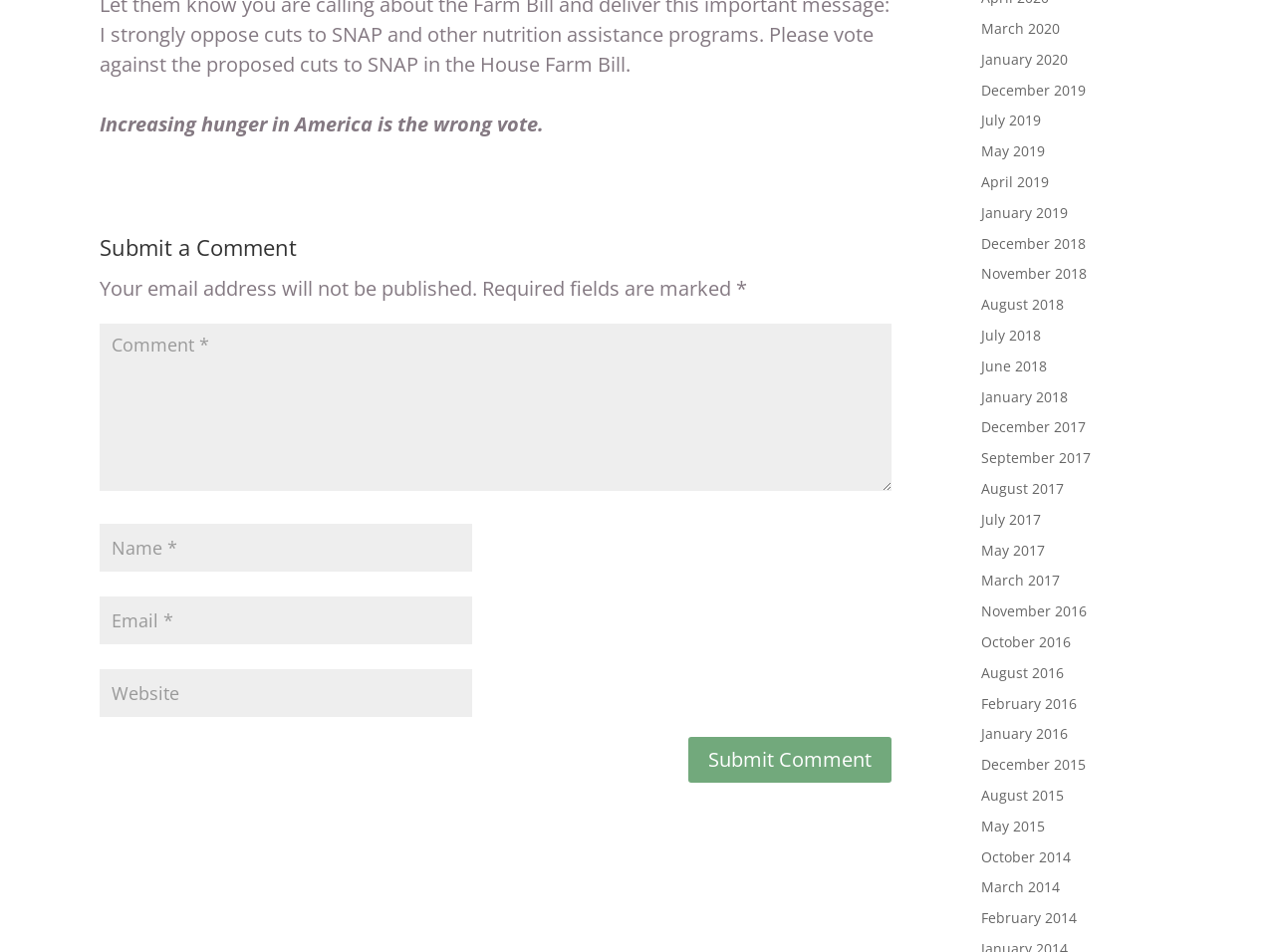What is the purpose of the webpage?
Look at the screenshot and give a one-word or phrase answer.

To submit a comment